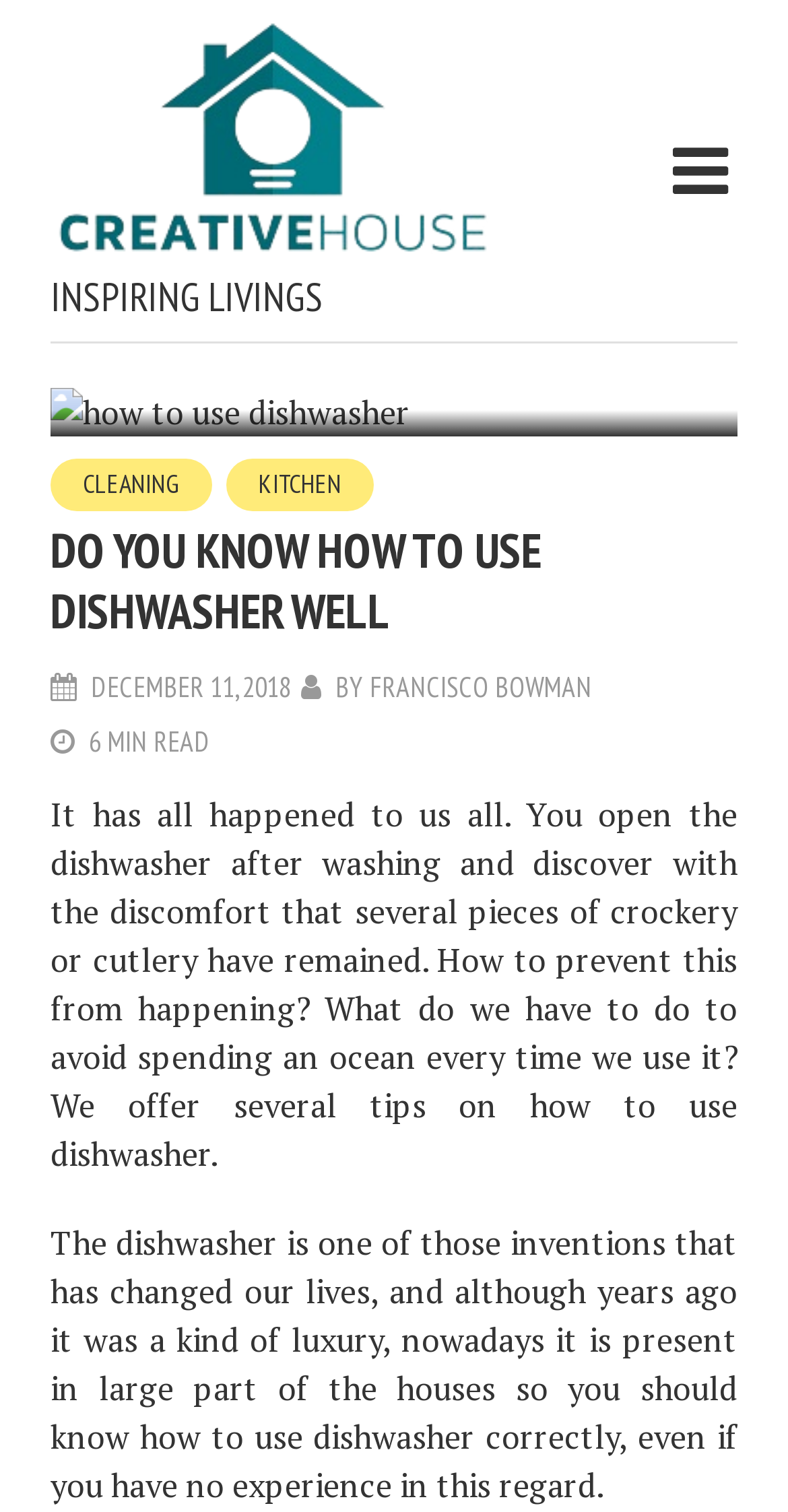Detail the various sections and features present on the webpage.

The webpage appears to be an article about using a dishwasher efficiently. At the top left, there is a link to "Creative House" accompanied by an image with the same name. Below this, the title "INSPIRING LIVINGS" is displayed. 

To the right of the title, there is a figure containing an image related to using a dishwasher. Below this image, there are three links: "CLEANING", "KITCHEN", and a header that reads "DO YOU KNOW HOW TO USE DISHWASHER WELL". The date "DECEMBER 11, 2018" and the author's name "FRANCISCO BOWMAN" are displayed below these links, along with a note indicating that the article is a 6-minute read.

The main content of the article starts below this section, with a paragraph discussing the common problem of finding unwashed dishes after using a dishwasher and introducing the purpose of the article, which is to provide tips on how to use a dishwasher correctly. The second paragraph elaborates on the importance of knowing how to use a dishwasher, even for those with no experience.

At the bottom of the page, there are two links: "HOME" at the bottom left and another link at the bottom right, although the text of the latter is not specified.